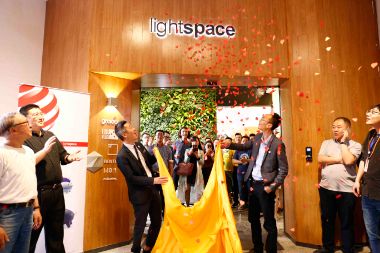Explain the details of the image comprehensively.

The image captures a vibrant moment during the grand opening ceremony of Lightspace, a home furnishings brand founded in 2013. The entrance, adorned with a stylish wooden facade, prominently displays the brand name "lightspace" above. In the foreground, a group of enthusiastic attendees gathers around a brightly colored yellow drape, which is being unveiled by a dignitary, symbolizing the launch of the brand. Petals cascade down from above, adding a festive touch to the atmosphere. The crowd, dressed in formal attire, appears excited and engaged, reflecting the brand's mission to promote original design and high-quality products. A backdrop of lush greenery enhances the inviting ambiance, echoing Lightspace's commitment to innovation in home design.